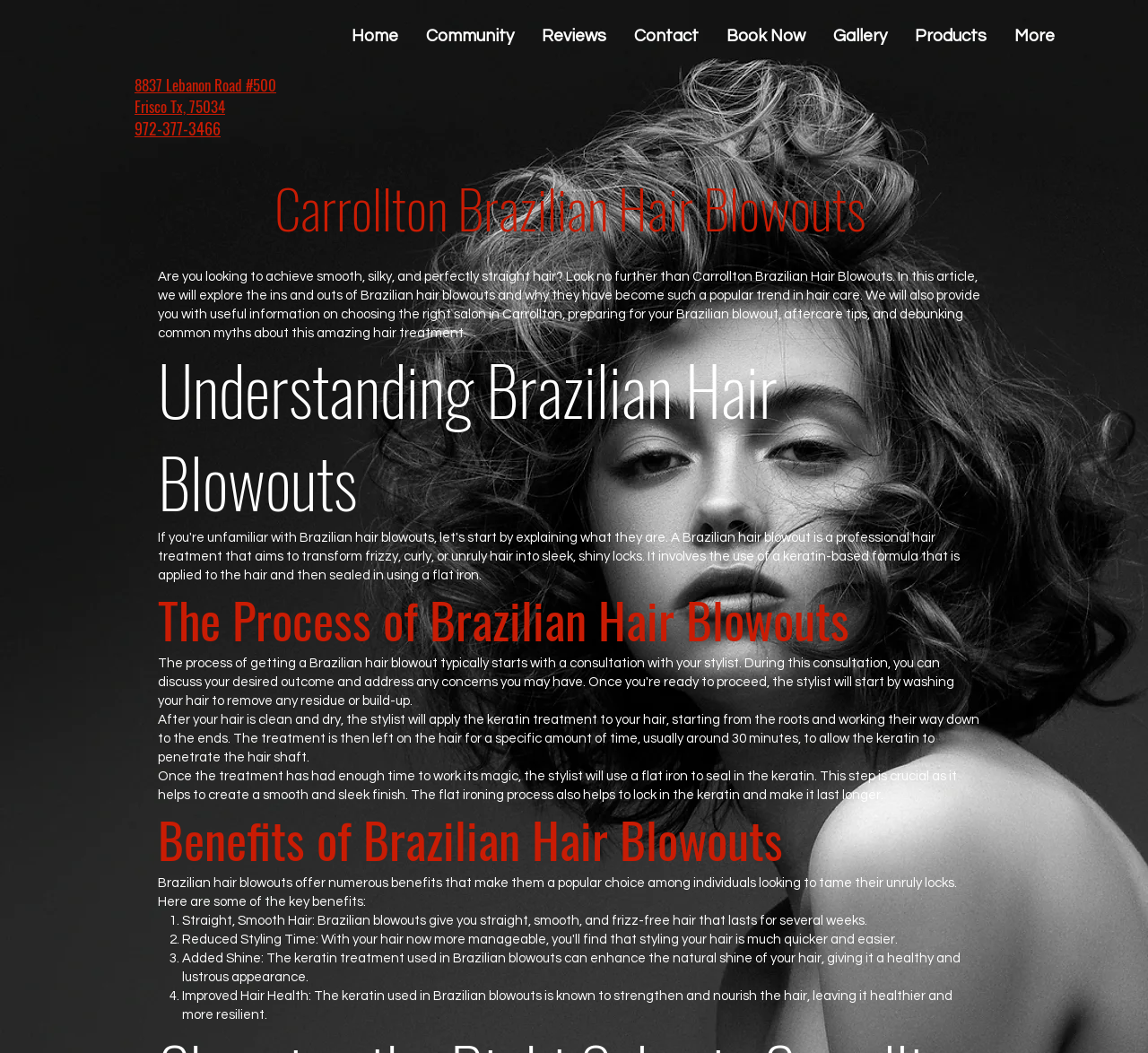What is the address of Salon M?
Using the image as a reference, answer the question with a short word or phrase.

8837 Lebanon Road #500 Frisco Tx, 75034